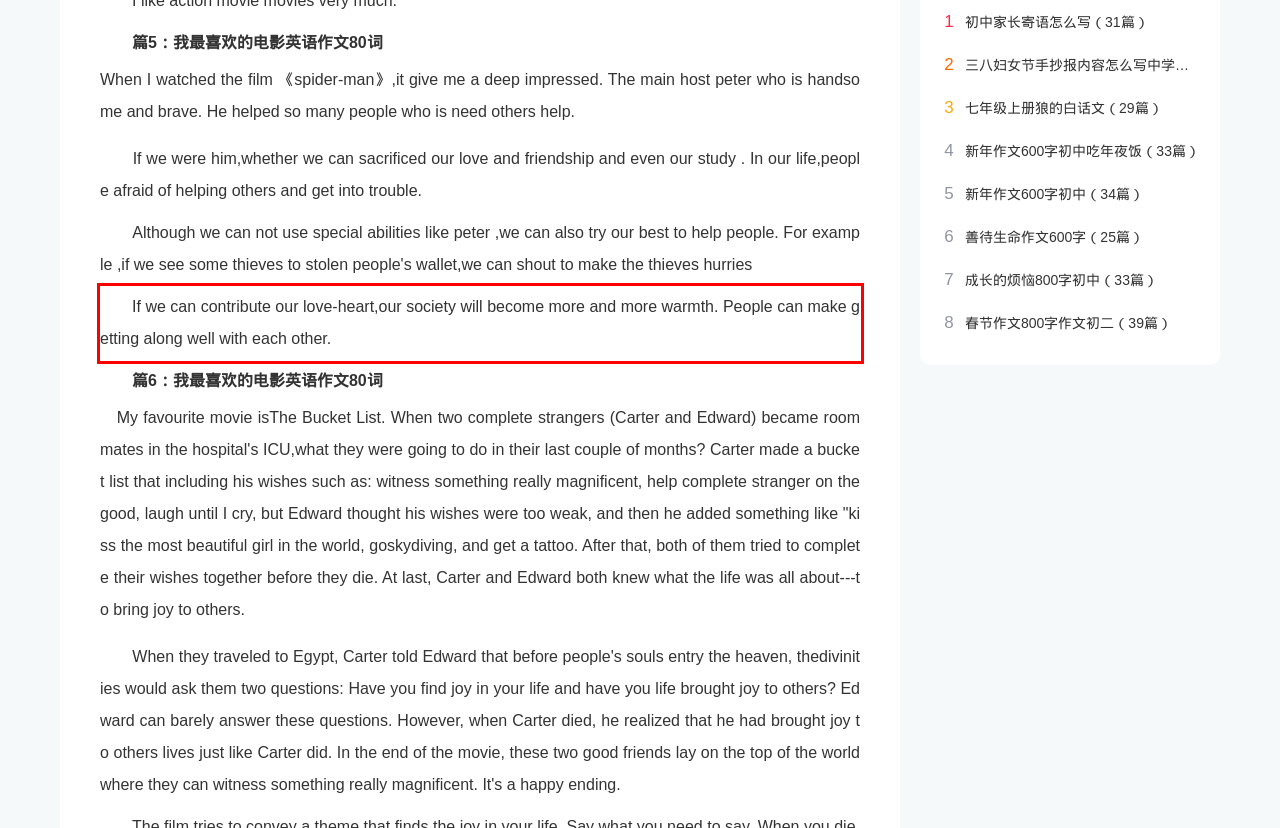Inspect the webpage screenshot that has a red bounding box and use OCR technology to read and display the text inside the red bounding box.

If we can contribute our love-heart,our society will become more and more warmth. People can make getting along well with each other.